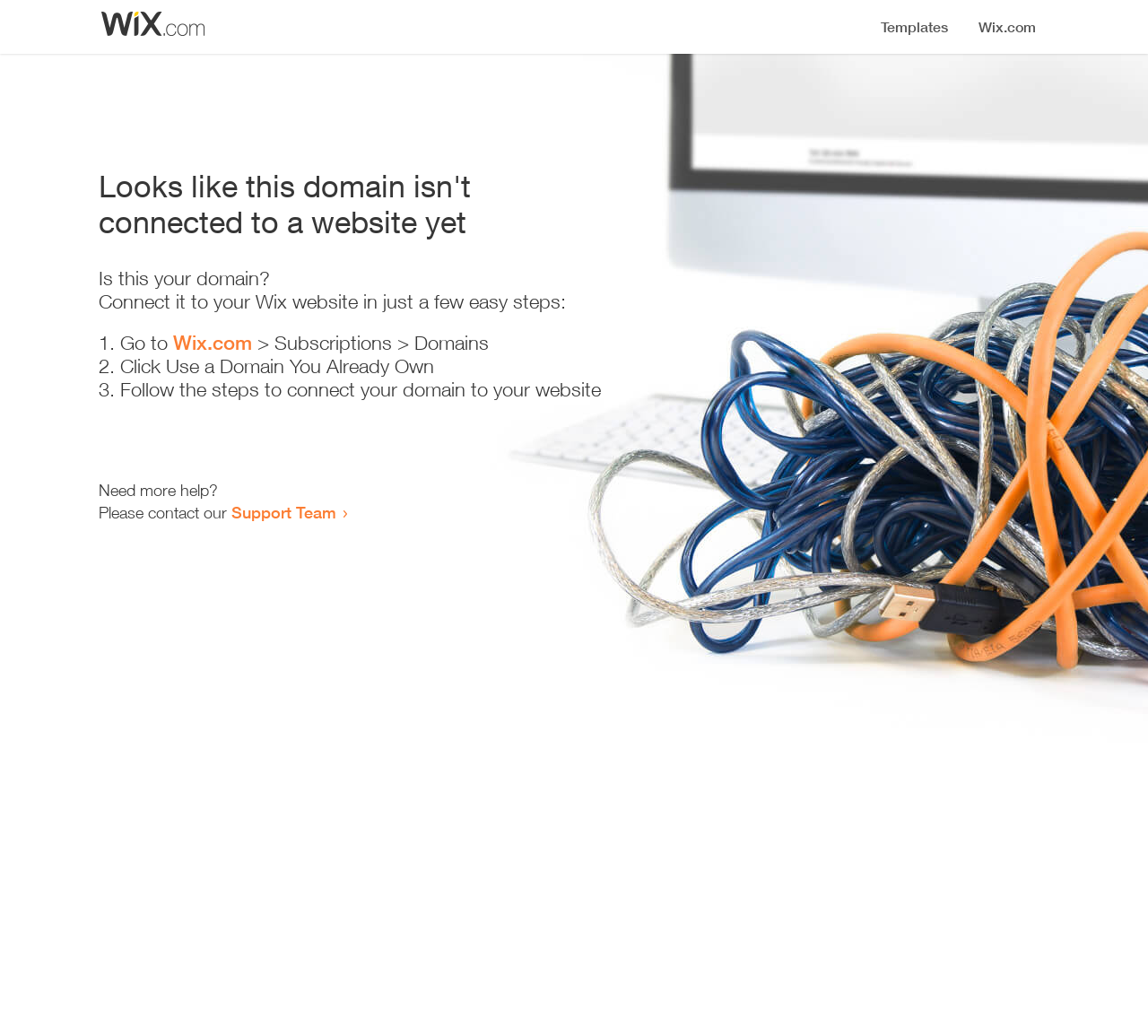Identify the bounding box coordinates of the HTML element based on this description: "msnho.com system".

None